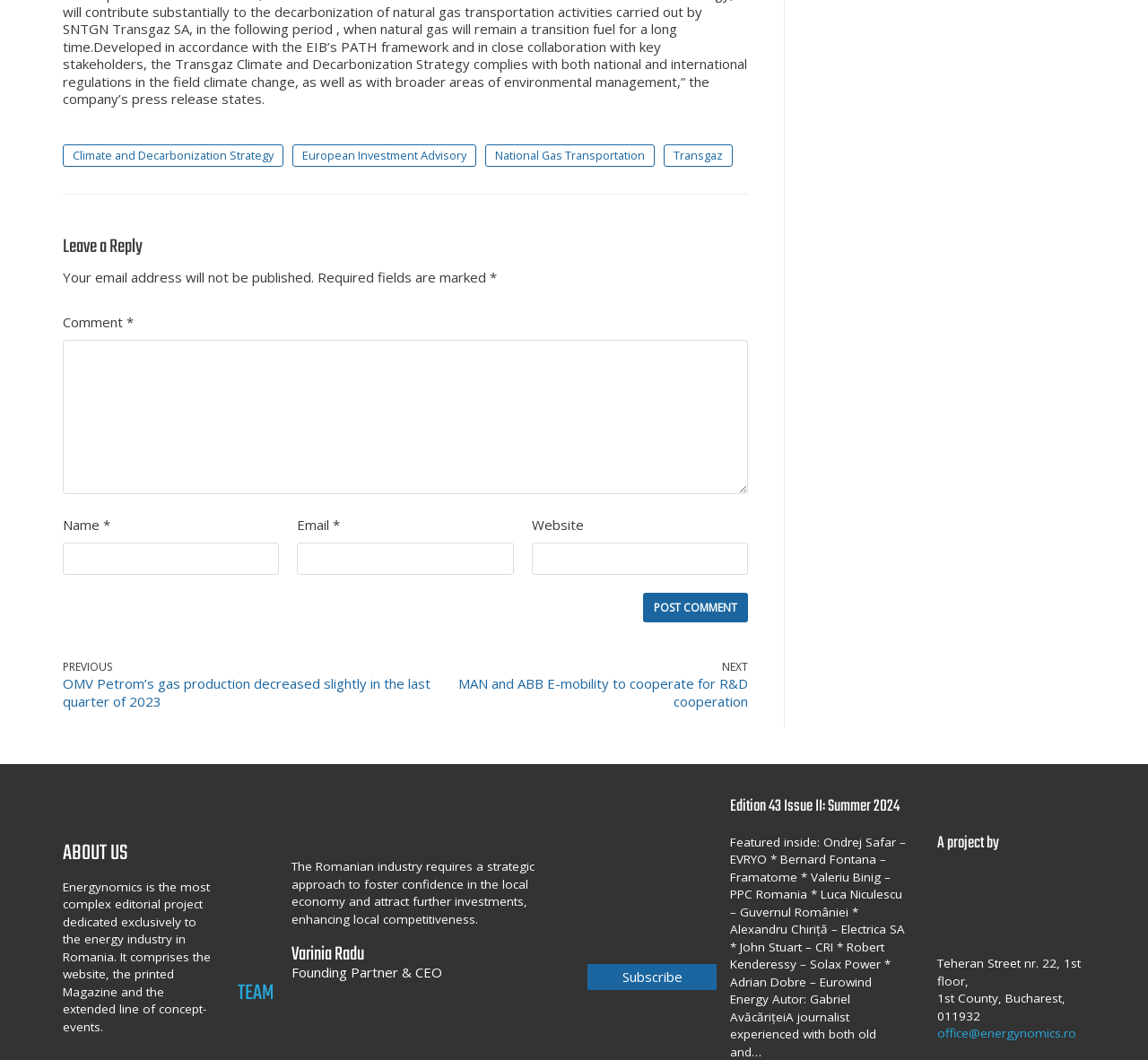Respond with a single word or phrase:
What is the purpose of the textboxes?

To input comment information